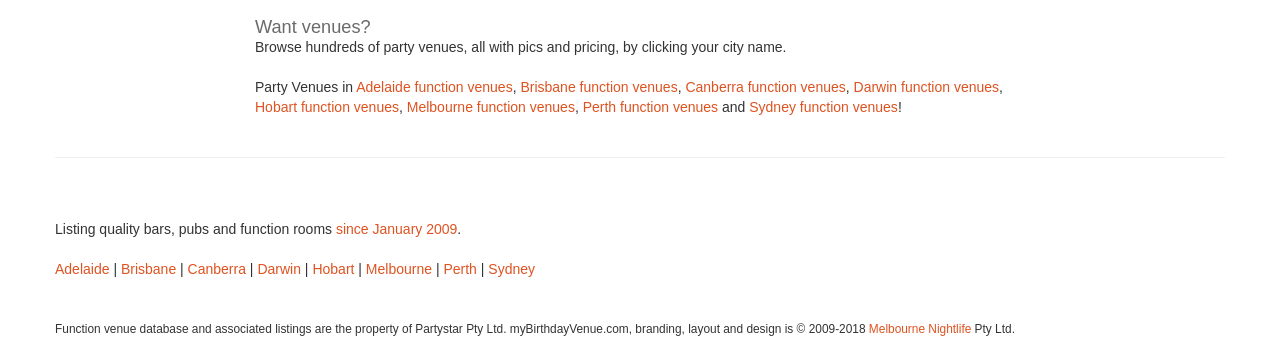Respond to the following question using a concise word or phrase: 
What is the purpose of the website?

Browse party venues